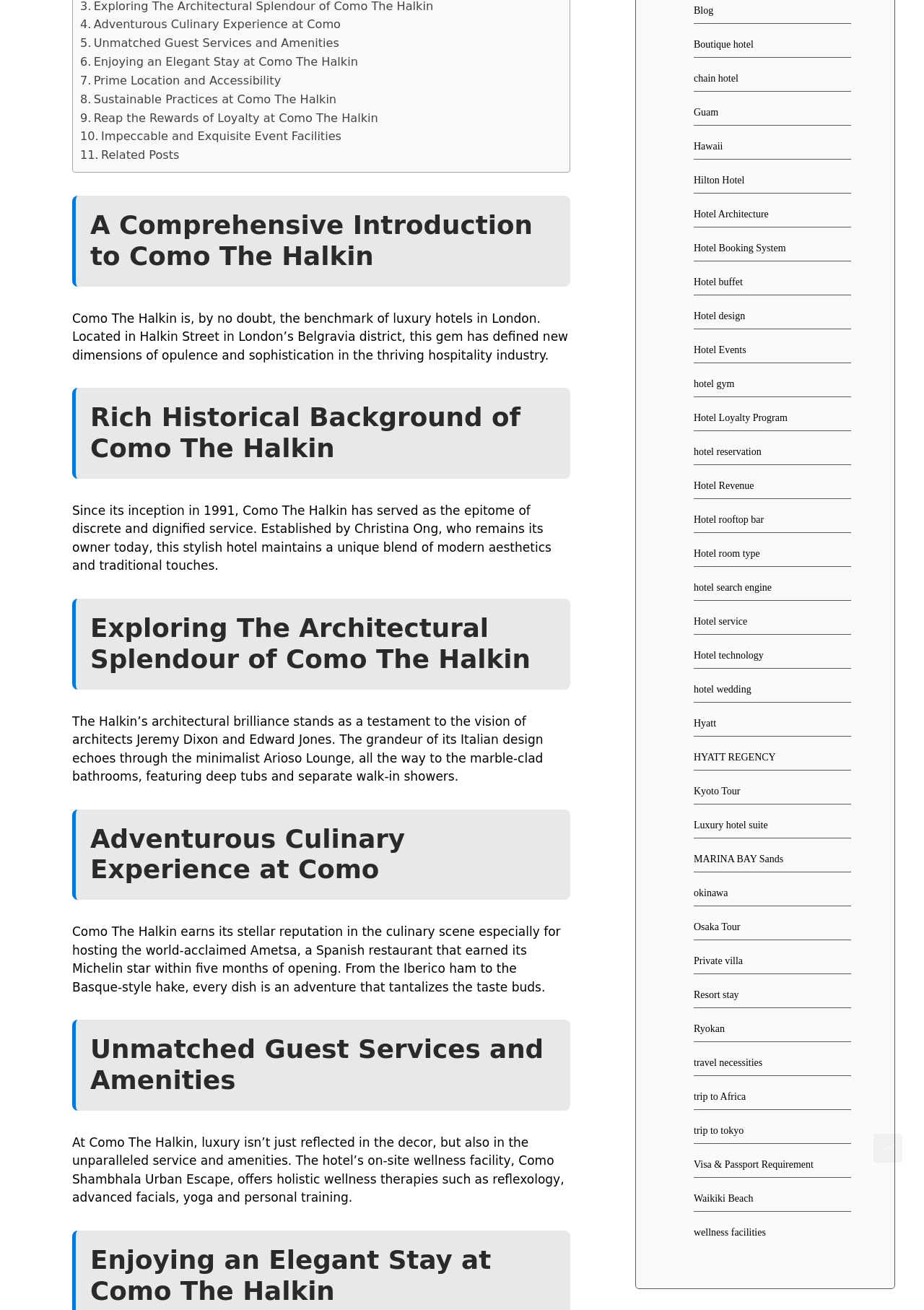Given the element description Home, identify the bounding box coordinates for the UI element on the webpage screenshot. The format should be (top-left x, top-left y, bottom-right x, bottom-right y), with values between 0 and 1.

None